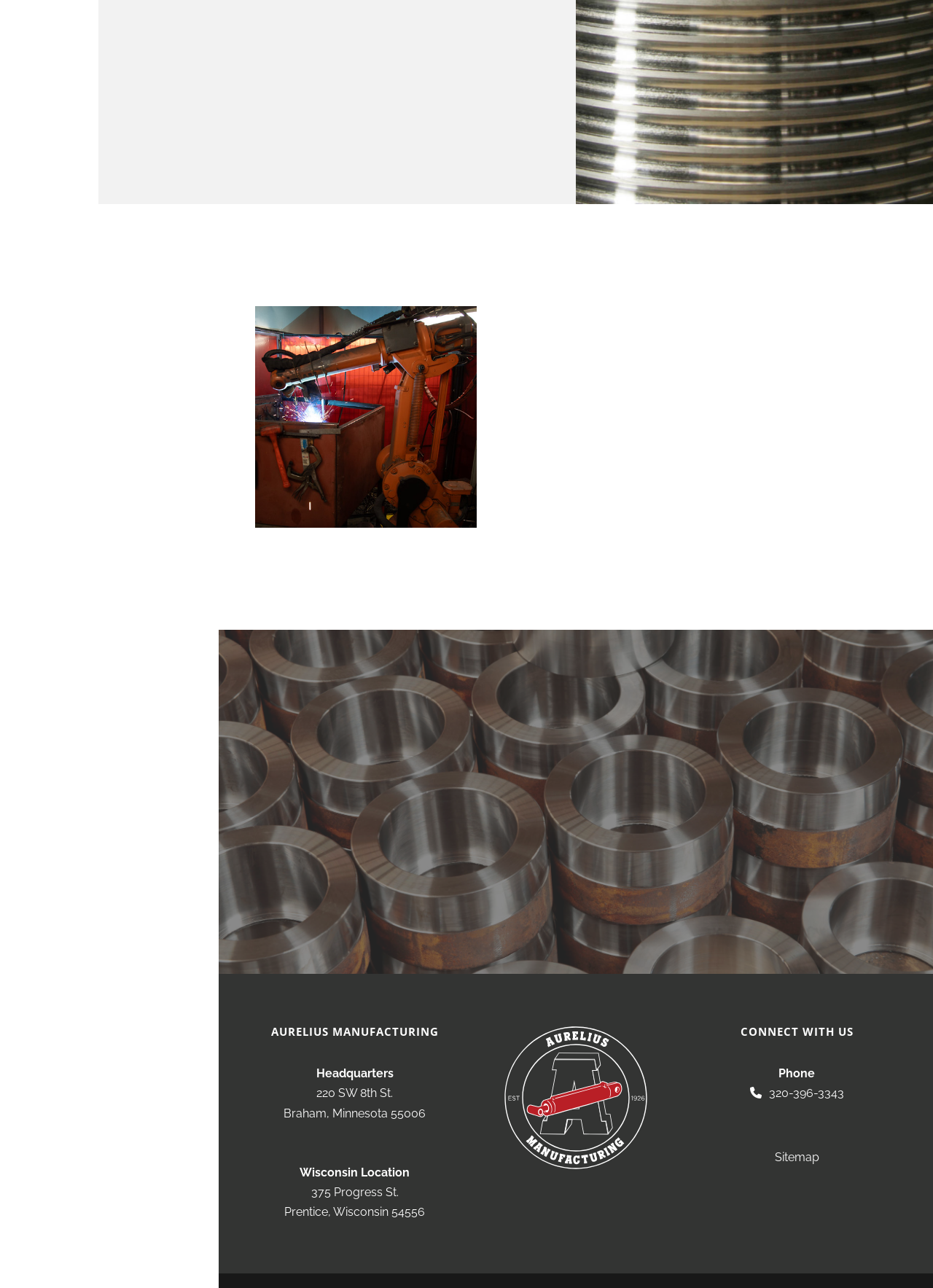Provide the bounding box coordinates of the section that needs to be clicked to accomplish the following instruction: "View headquarters location."

[0.304, 0.843, 0.456, 0.87]